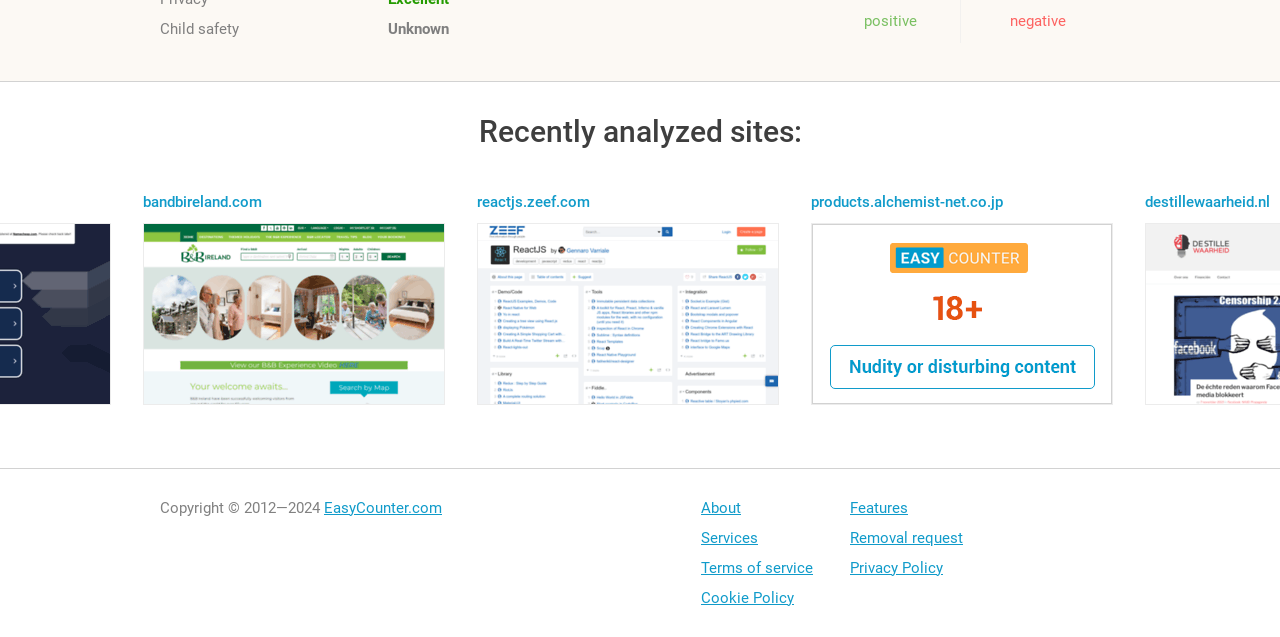Identify the bounding box coordinates of the clickable region to carry out the given instruction: "Read the About page".

[0.548, 0.783, 0.636, 0.811]